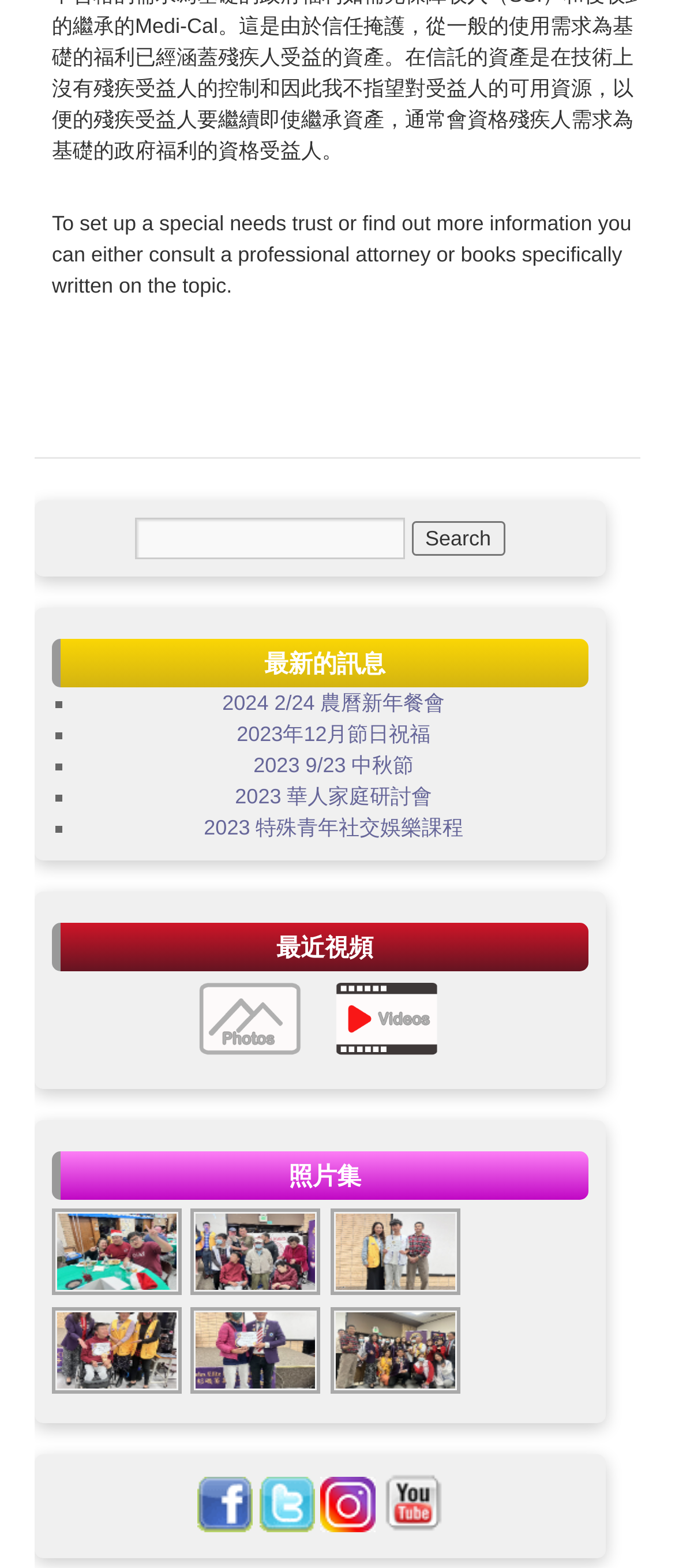Can you show the bounding box coordinates of the region to click on to complete the task described in the instruction: "View the photo album"?

[0.077, 0.816, 0.274, 0.832]